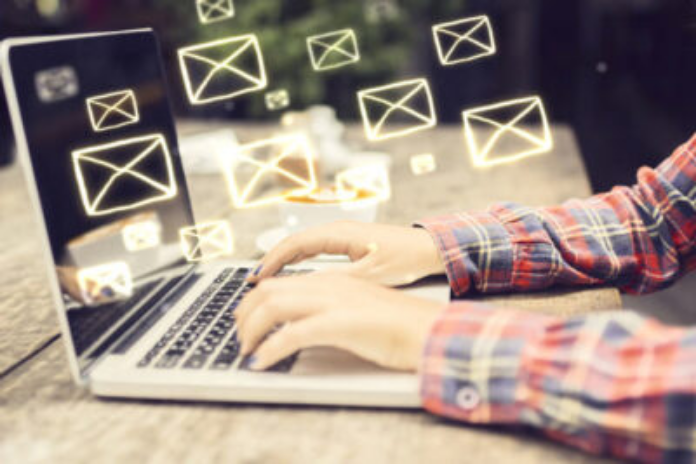What do the floating icons on the laptop screen represent?
Answer the question with a single word or phrase derived from the image.

Email envelopes